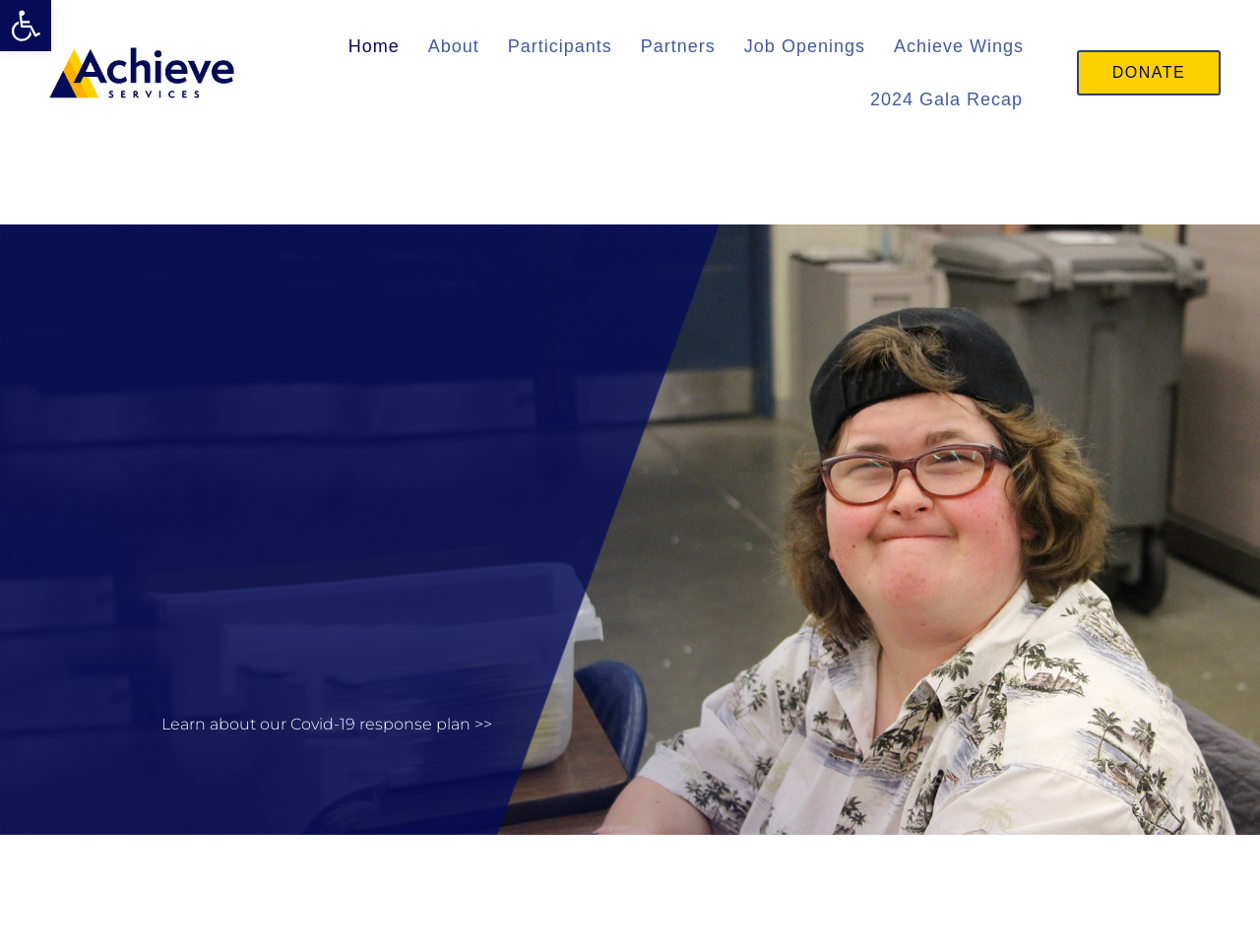Identify the bounding box coordinates for the UI element that matches this description: "Research".

None